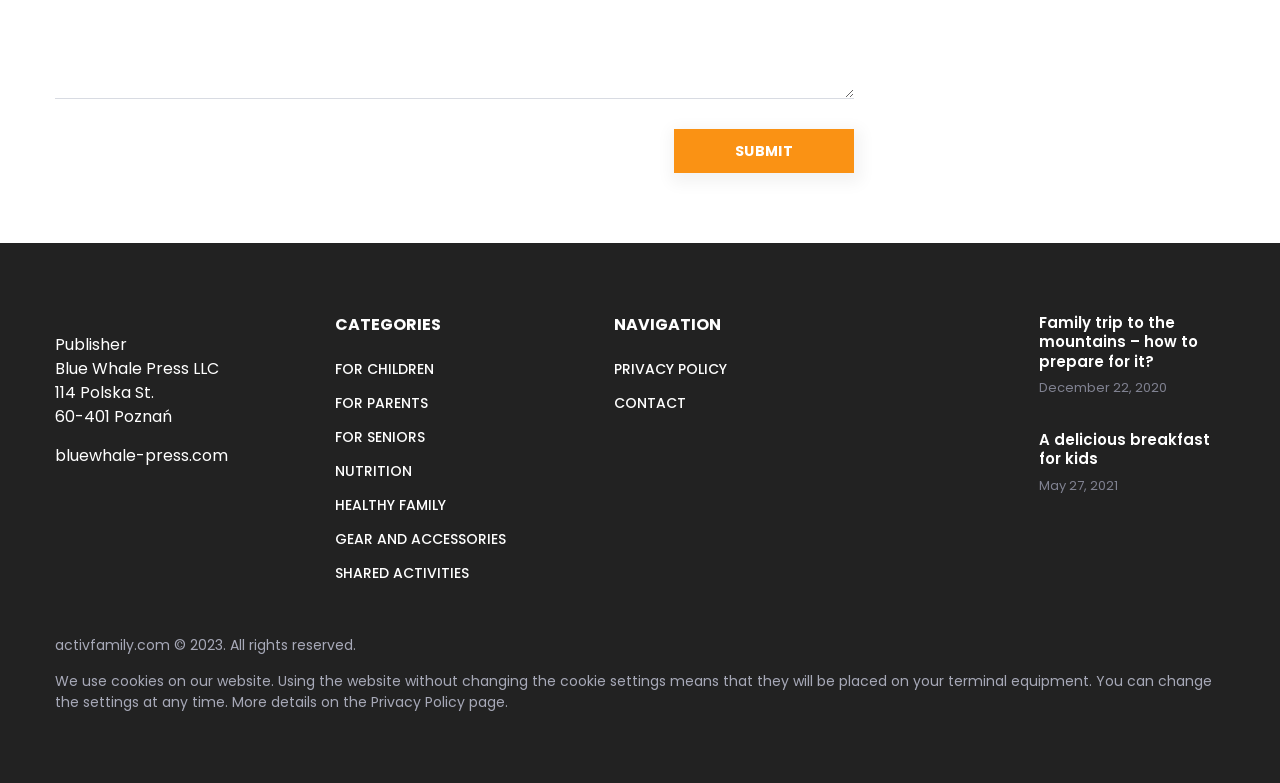What is the publisher of this website?
Answer briefly with a single word or phrase based on the image.

Blue Whale Press LLC